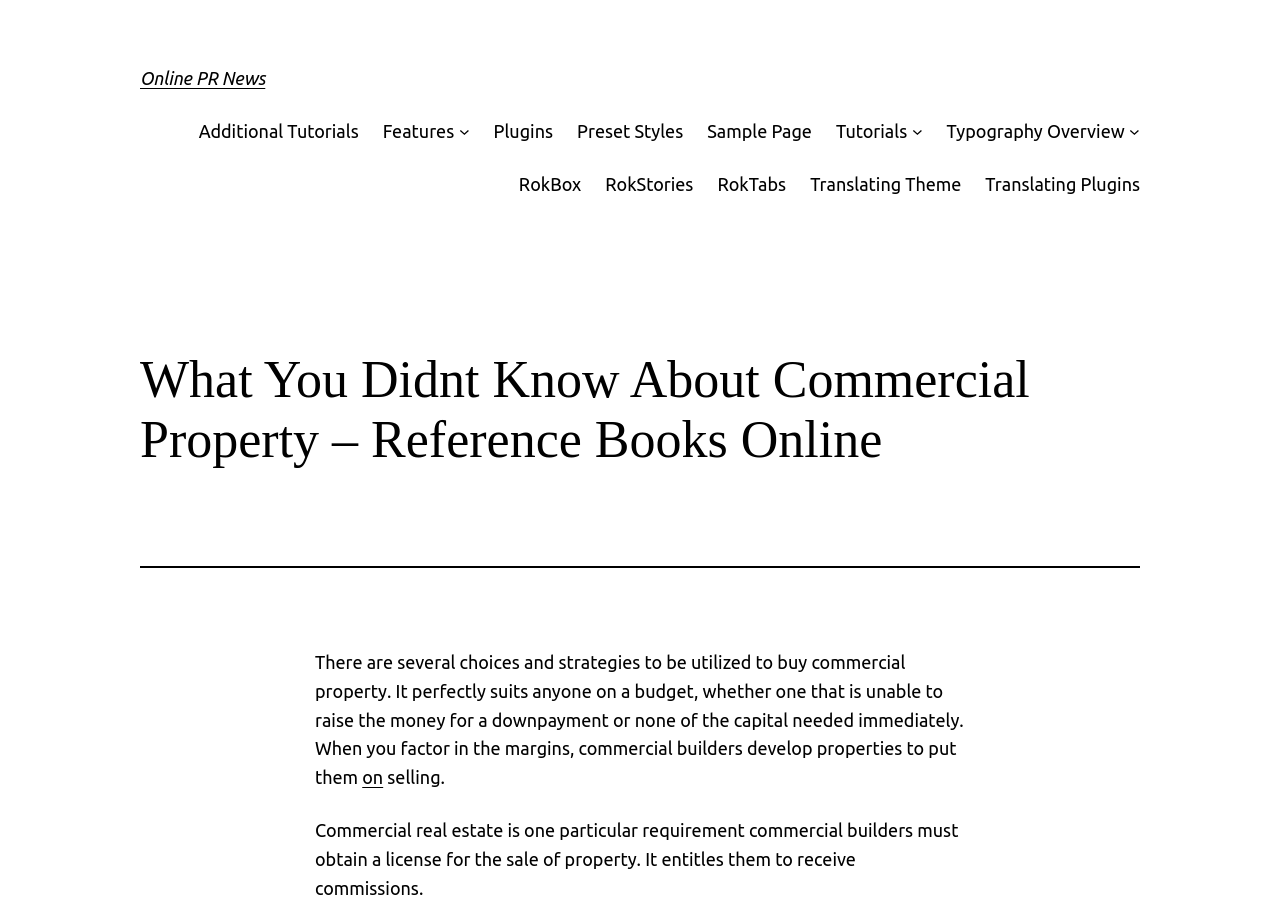Find the bounding box of the web element that fits this description: "Online PR News".

[0.109, 0.075, 0.207, 0.097]